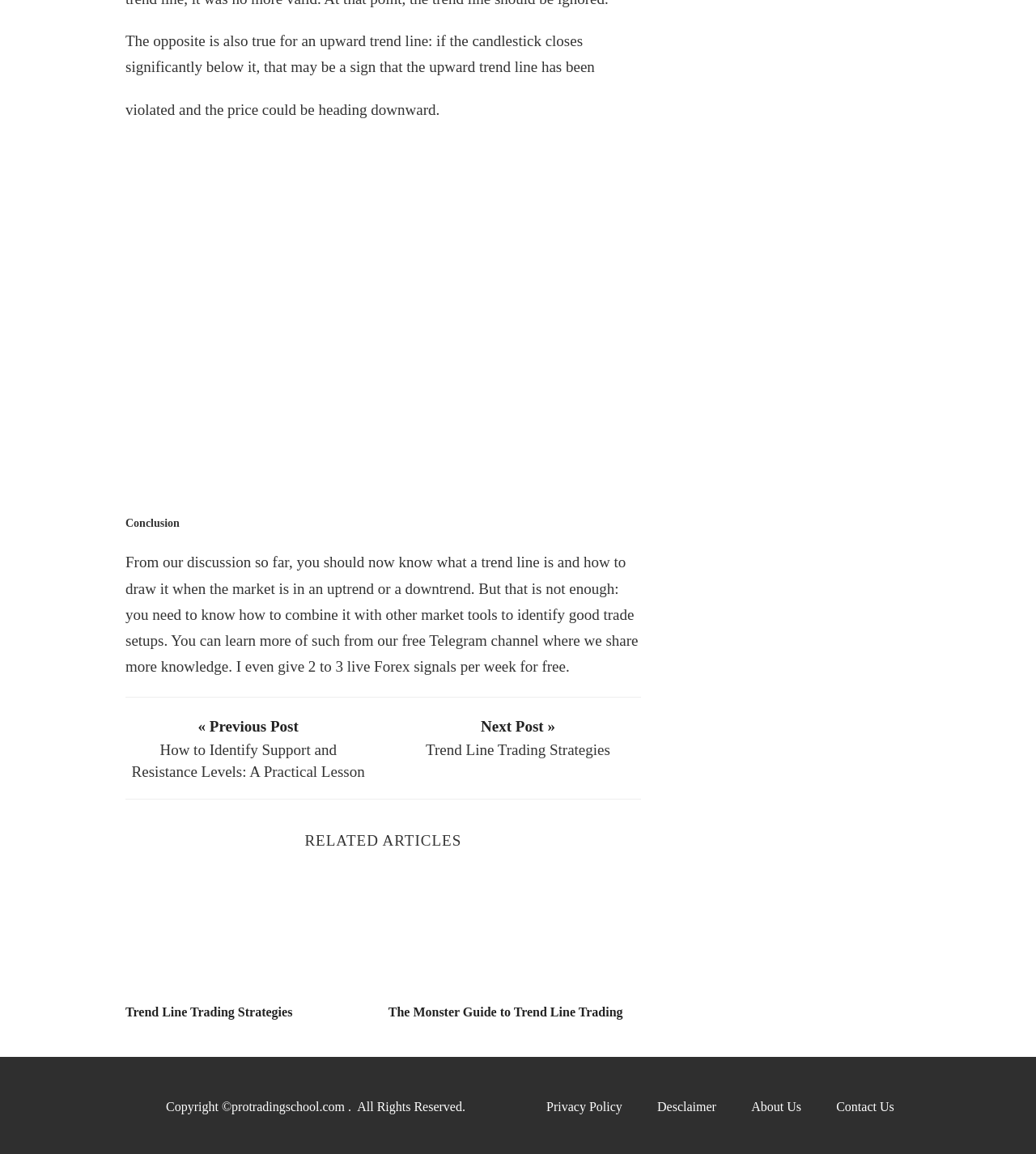Based on the image, provide a detailed response to the question:
What is the purpose of a trend line?

According to the article, the purpose of a trend line is to help identify good trade setups by combining it with other market tools, rather than just drawing the trend line itself.